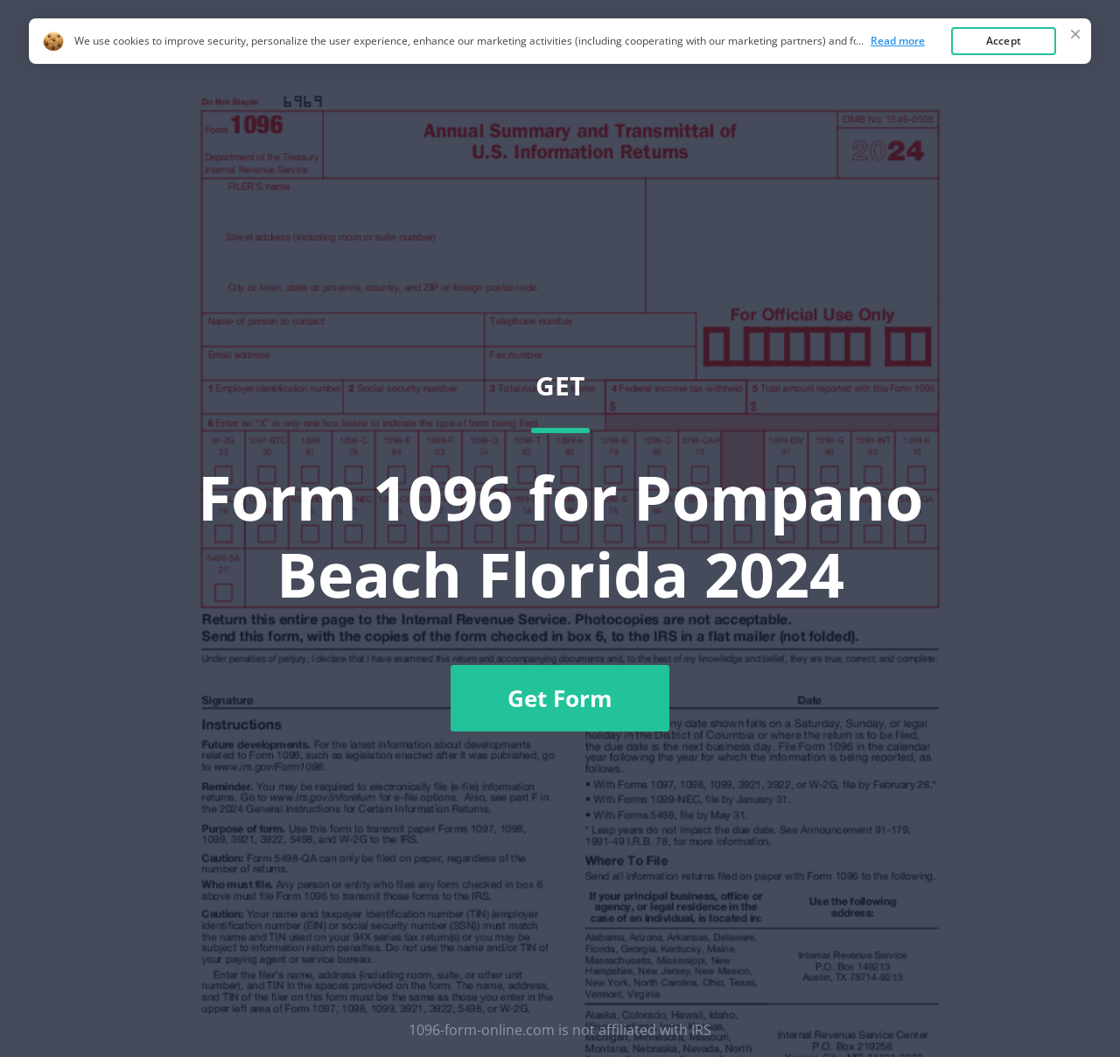What is the function of the 'Accept' button?
Using the details from the image, give an elaborate explanation to answer the question.

The 'Accept' button is located near the text 'Click “Accept“ you agree to the use of cookies' which suggests that clicking the button will accept the use of cookies on the website.